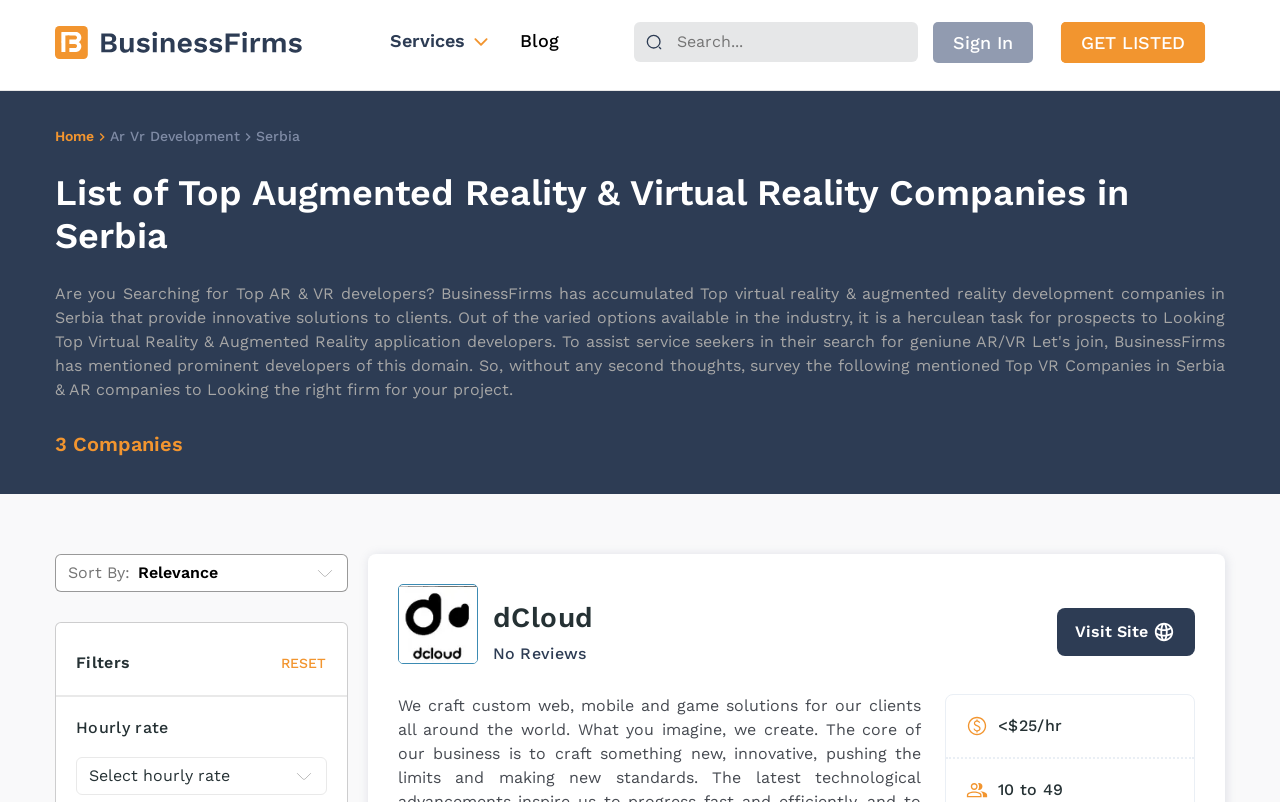What is the hourly rate of the company 'dCloud'?
Relying on the image, give a concise answer in one word or a brief phrase.

<$25/hr